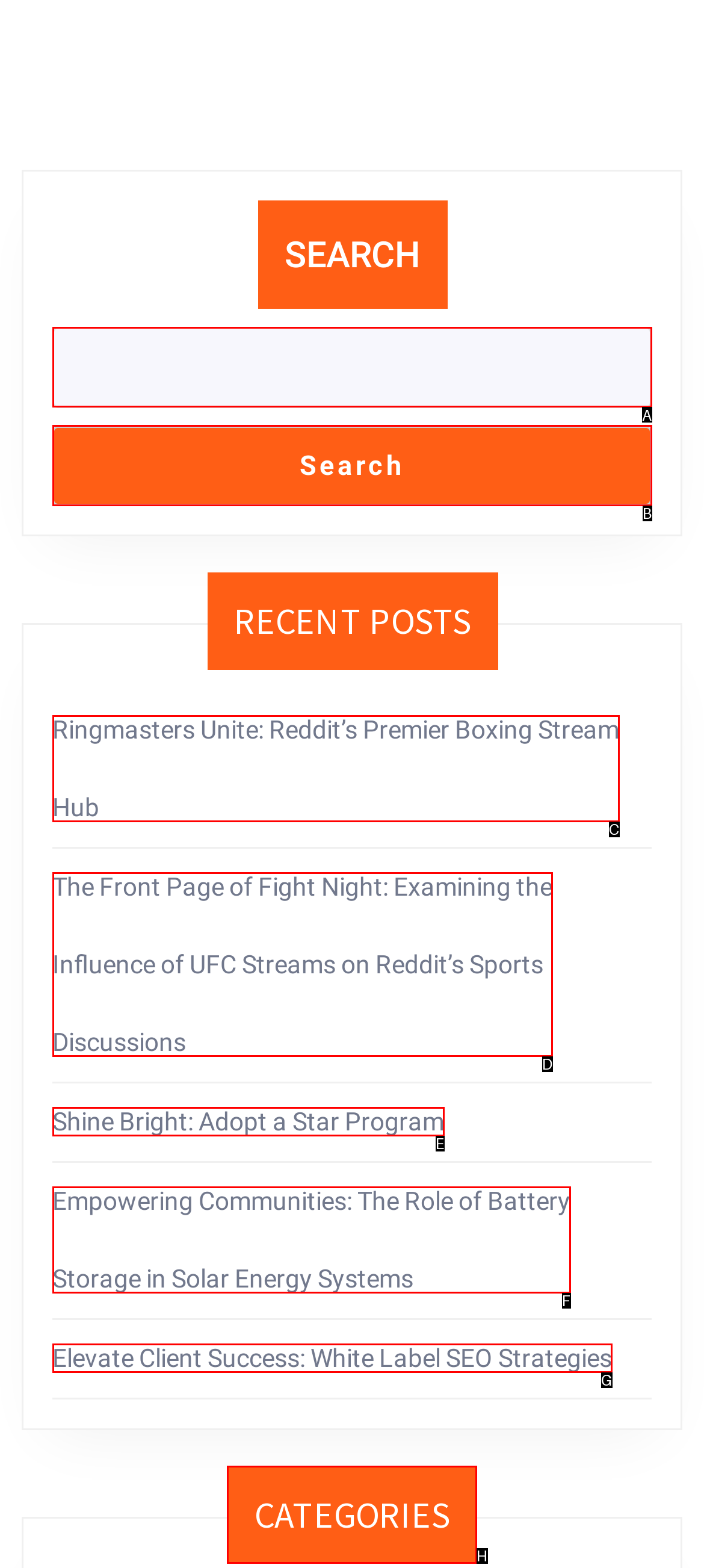Determine the letter of the element I should select to fulfill the following instruction: view the categories. Just provide the letter.

H